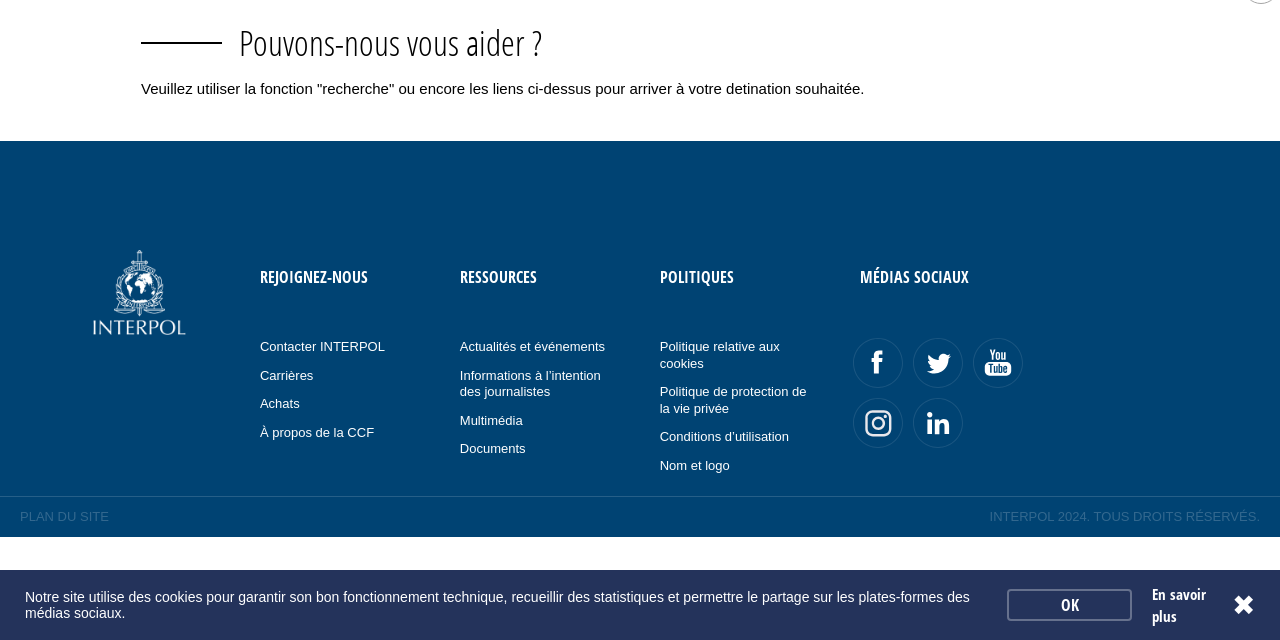Mark the bounding box of the element that matches the following description: "alt="Instagram INTERPOL"".

[0.666, 0.622, 0.705, 0.7]